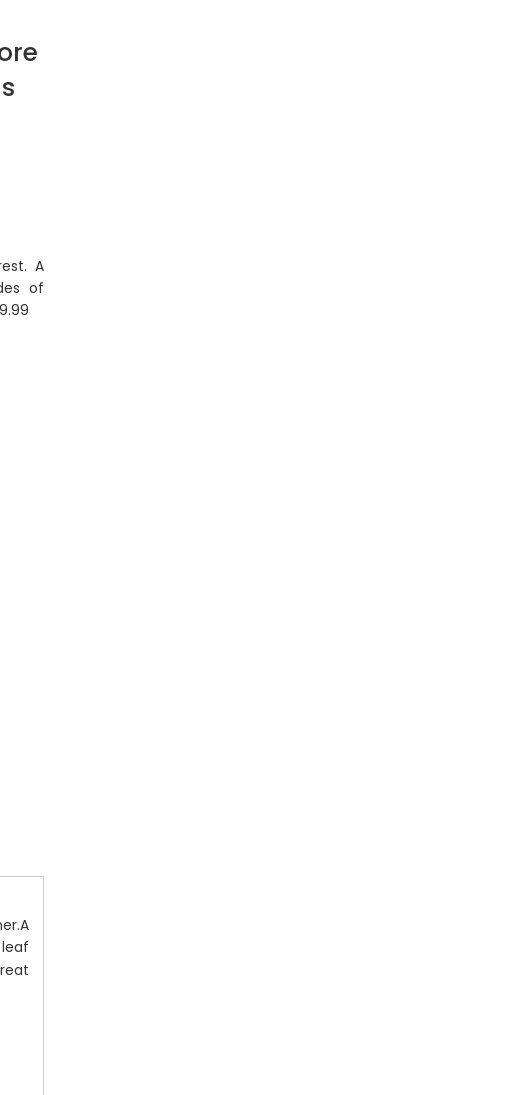What color are the stems of the Acer Japanese Maple during winter?
Please give a detailed and elaborate answer to the question.

According to the caption, the stems of the Acer Japanese Maple are bright green during winter, after the leaves have shed.